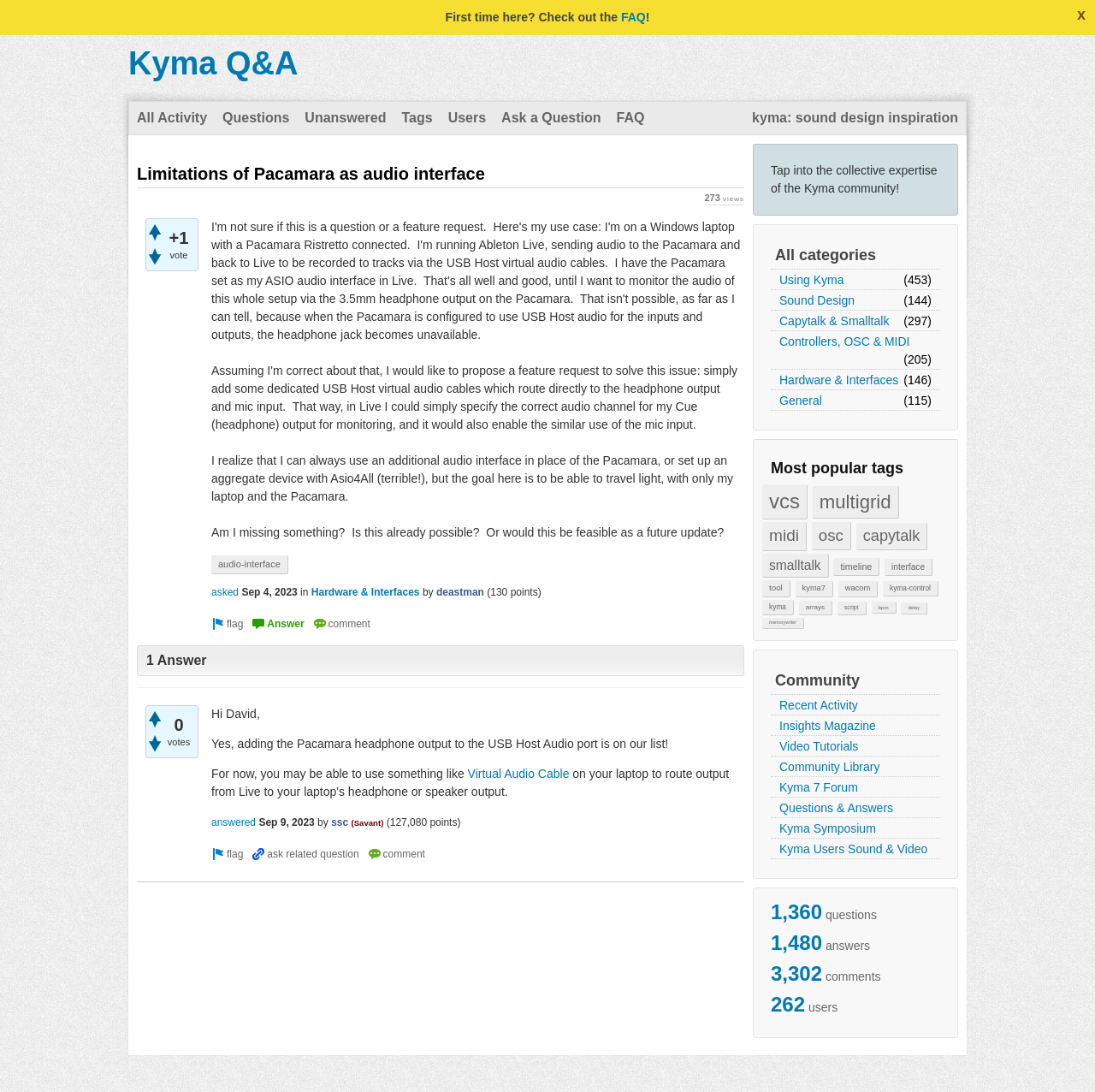Provide a short answer to the following question with just one word or phrase: How many answers are there in total?

1,480